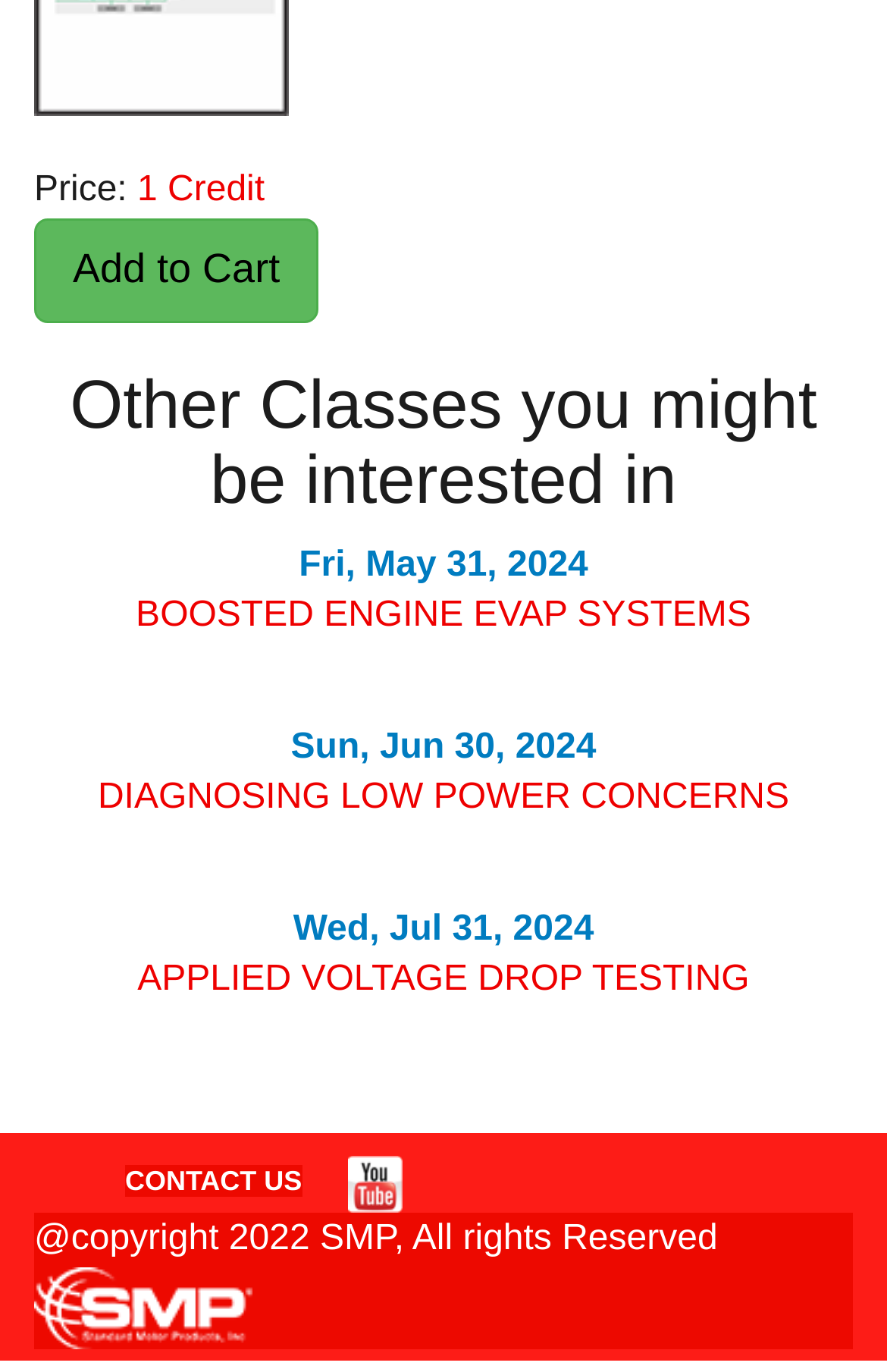What is the price of the product? Look at the image and give a one-word or short phrase answer.

1 Credit